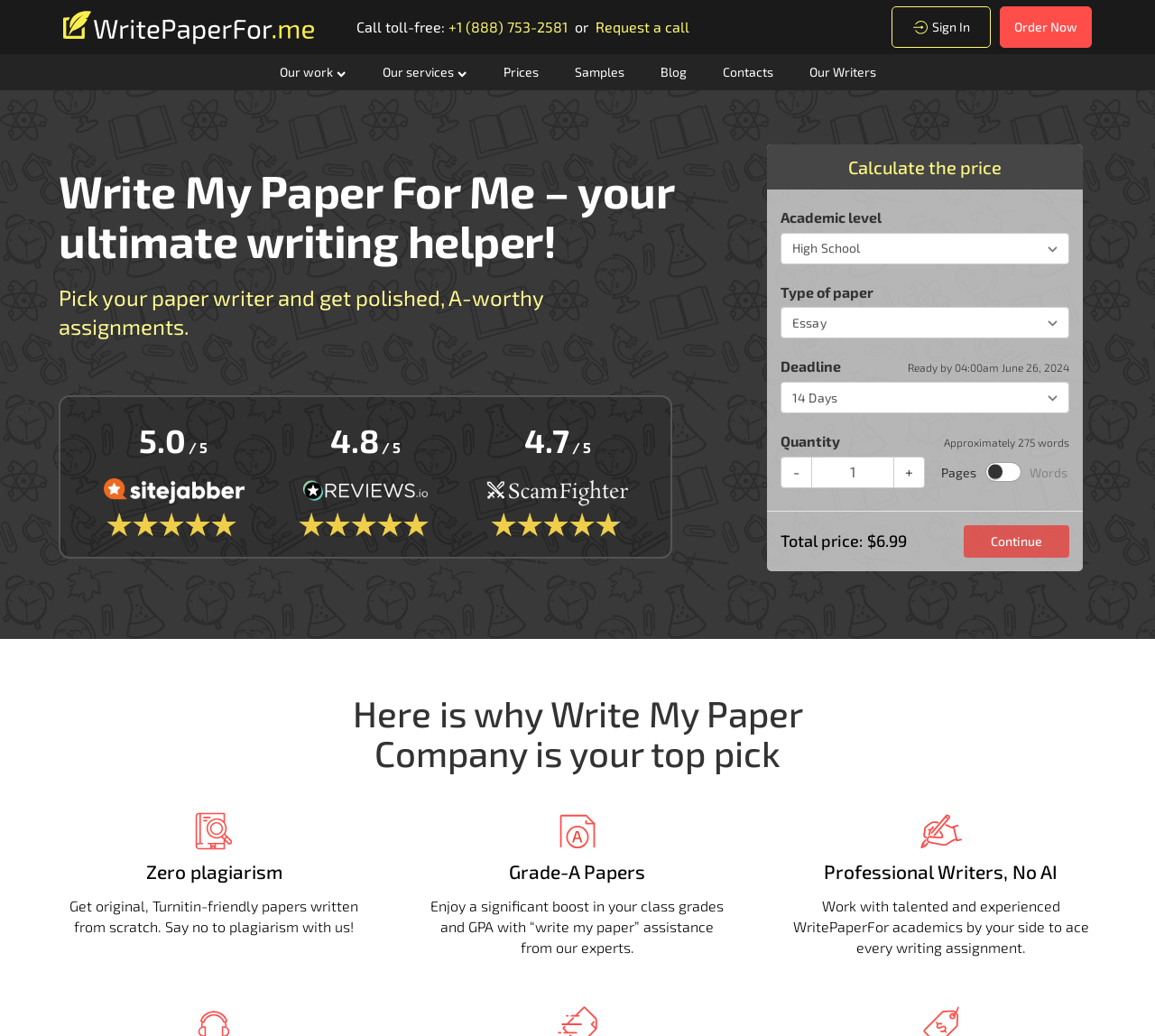Kindly determine the bounding box coordinates of the area that needs to be clicked to fulfill this instruction: "Click the 'WritePaperFor.me' link".

[0.055, 0.007, 0.272, 0.046]